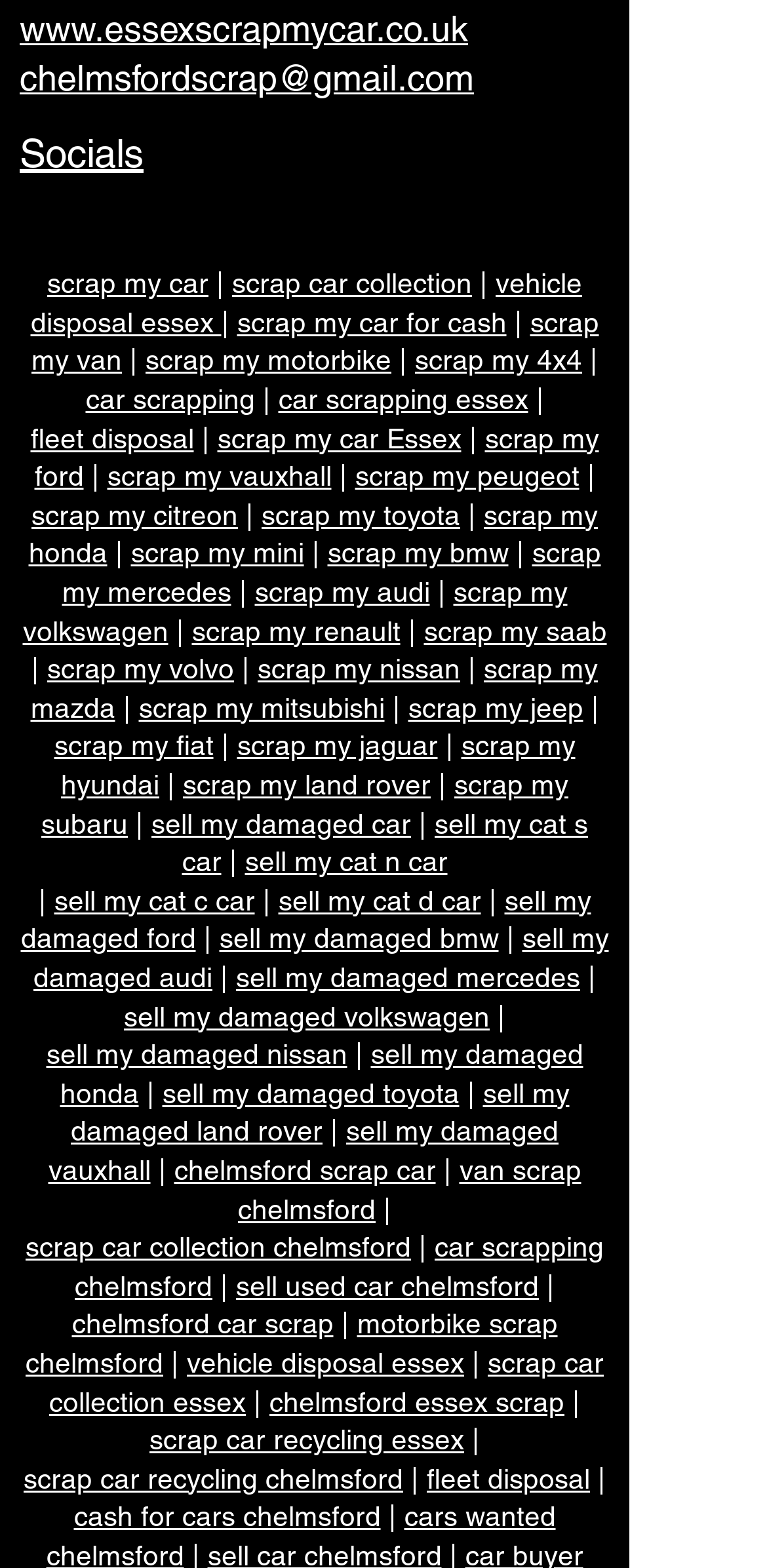Determine the bounding box coordinates (top-left x, top-left y, bottom-right x, bottom-right y) of the UI element described in the following text: Mollom test form

None